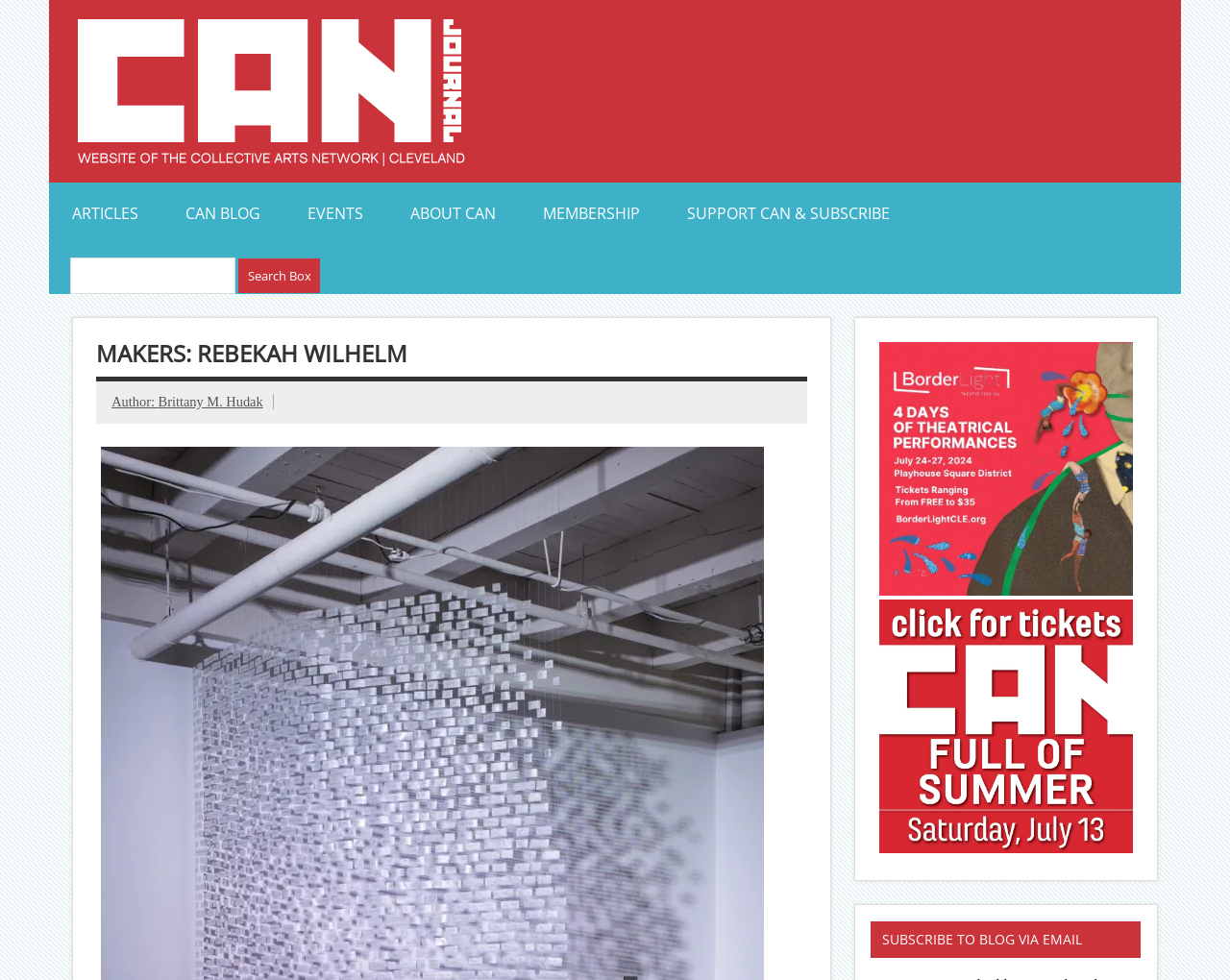Describe all the key features of the webpage in detail.

The webpage is about Rebekah Wilhelm, an artist, and is part of the Collective Arts Network (CAN) Journal. At the top left, there is a logo image of the Collective Arts Network. Below the logo, there are six navigation links: ARTICLES, CAN BLOG, EVENTS, ABOUT CAN, MEMBERSHIP, and SUPPORT CAN & SUBSCRIBE, which are aligned horizontally and take up about half of the screen width.

On the right side of the navigation links, there is a search box with a textbox and a search button. Below the search box, there is a large heading "MAKERS: REBEKAH WILHELM" that spans about two-thirds of the screen width. Under the heading, there is a link "Author:" followed by a link to the author's name, "Brittany M. Hudak".

Further down, there are two links, one below the other, on the right side of the page. At the very bottom of the page, there is a heading "SUBSCRIBE TO BLOG VIA EMAIL" that spans about two-thirds of the screen width. The webpage also features a meta description that mentions Rebekah Wilhelm's work, specifically a large installation of tiny scraps of paper strung together like a chain mail screen.